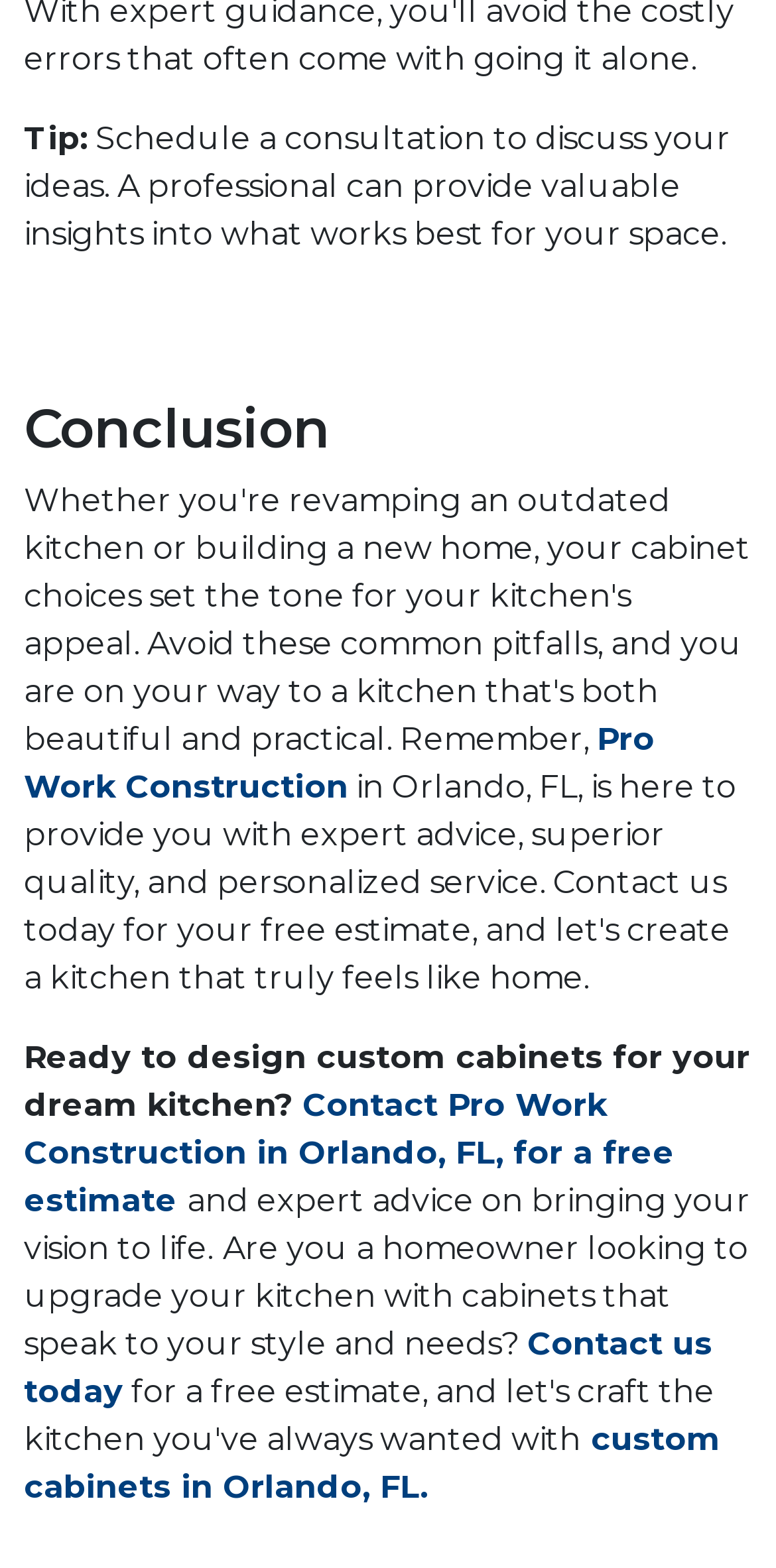Determine the bounding box for the described HTML element: "Terms of Service". Ensure the coordinates are four float numbers between 0 and 1 in the format [left, top, right, bottom].

None